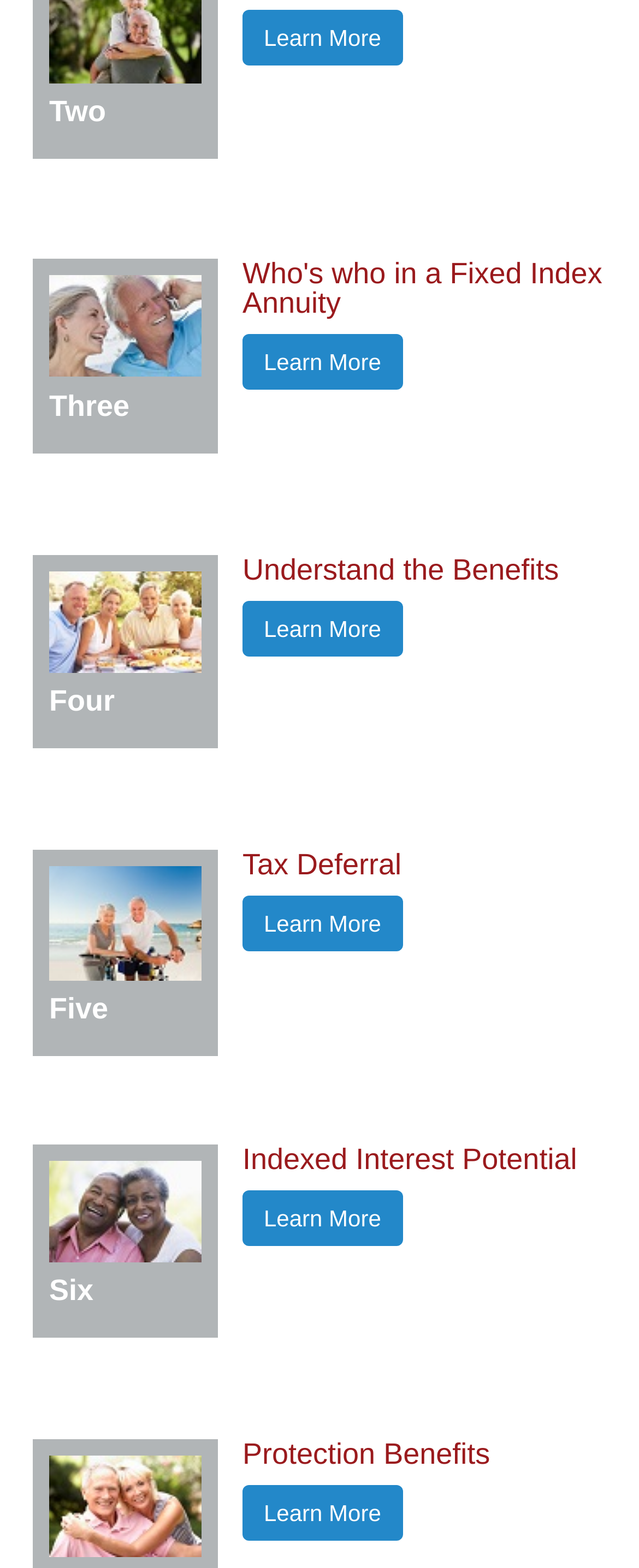Respond concisely with one word or phrase to the following query:
How many images are on the webpage?

7